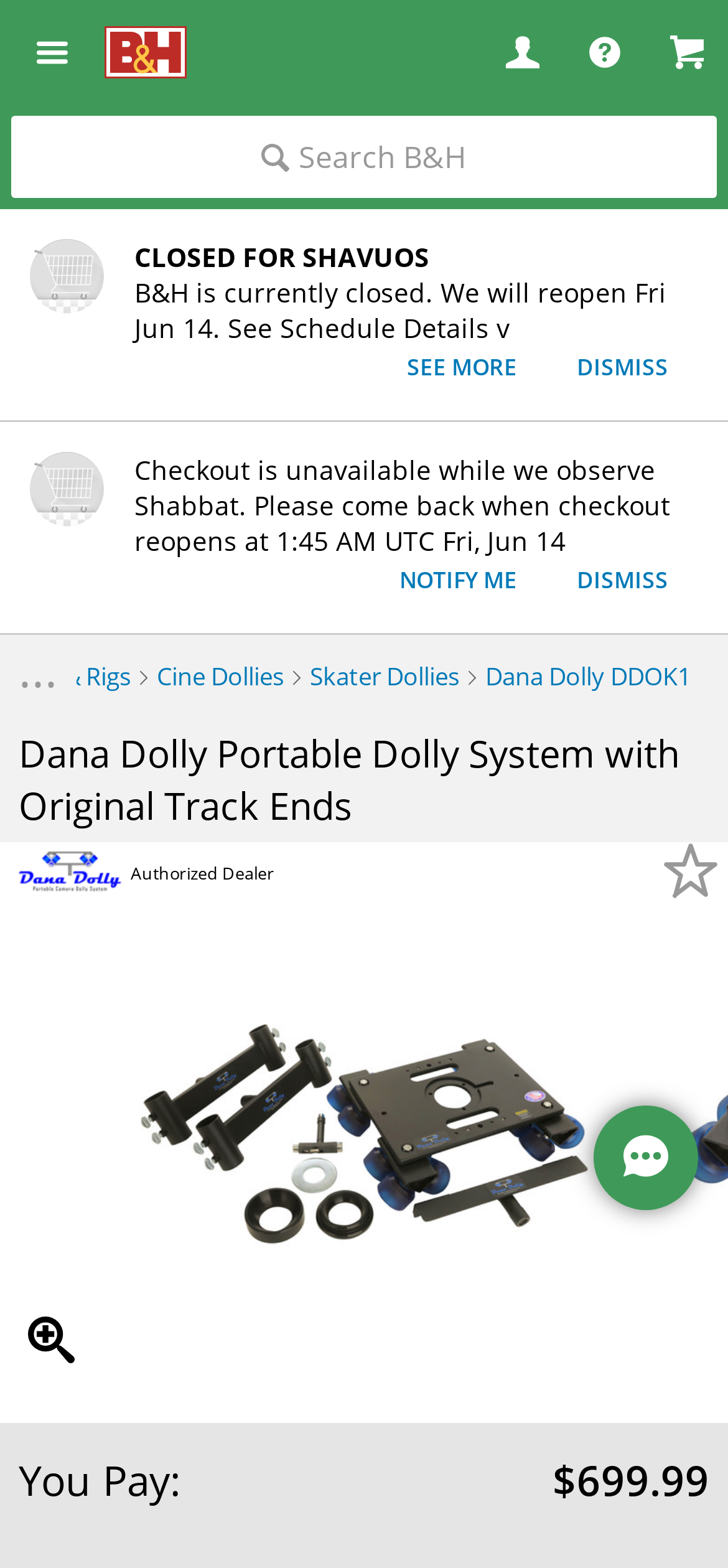Please provide the bounding box coordinates for the element that needs to be clicked to perform the instruction: "Explore Dana Dolly DDOK1". The coordinates must consist of four float numbers between 0 and 1, formatted as [left, top, right, bottom].

[0.667, 0.42, 0.949, 0.442]